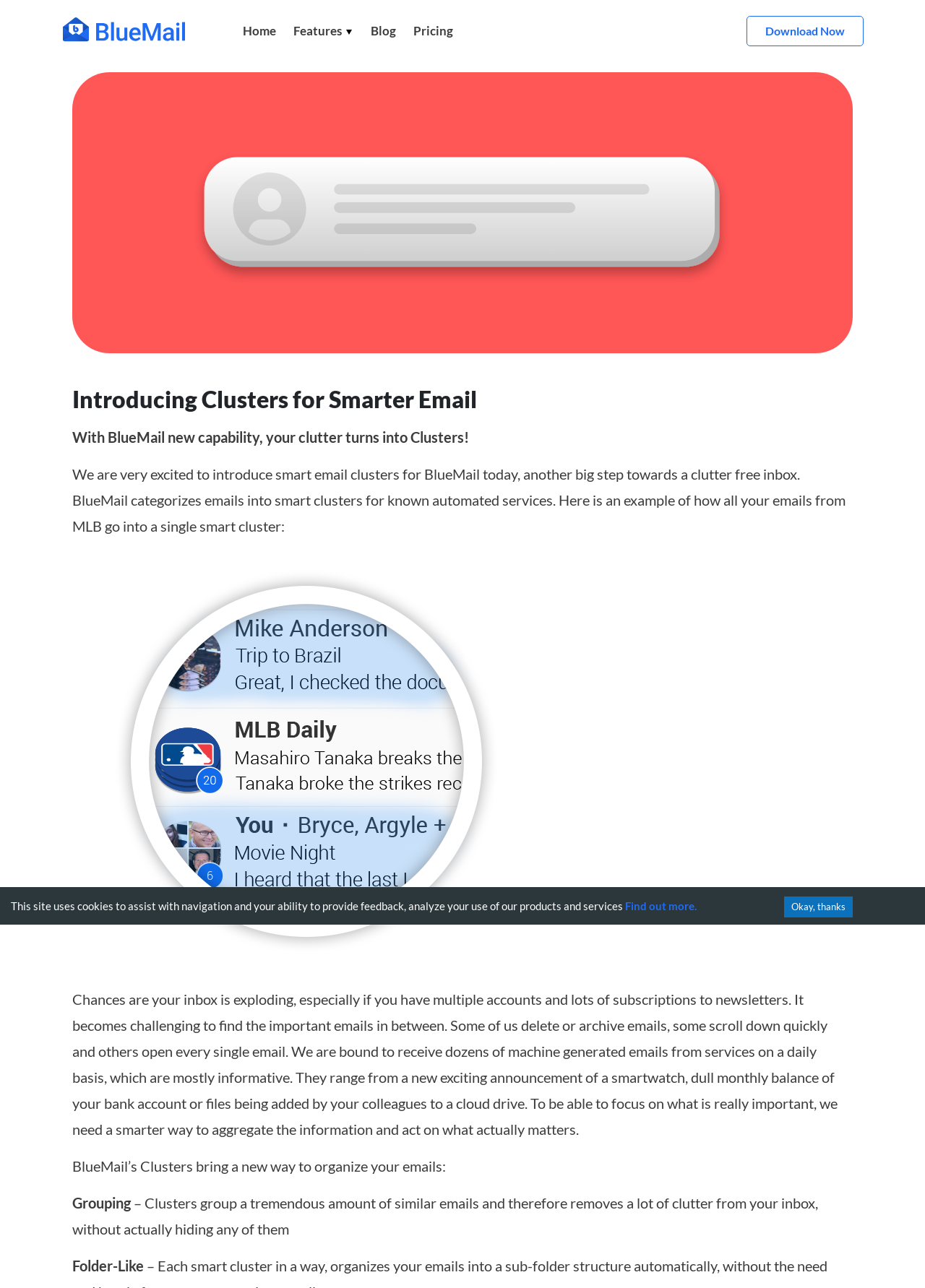Find the bounding box coordinates of the element to click in order to complete the given instruction: "Read the blog."

[0.401, 0.006, 0.428, 0.042]